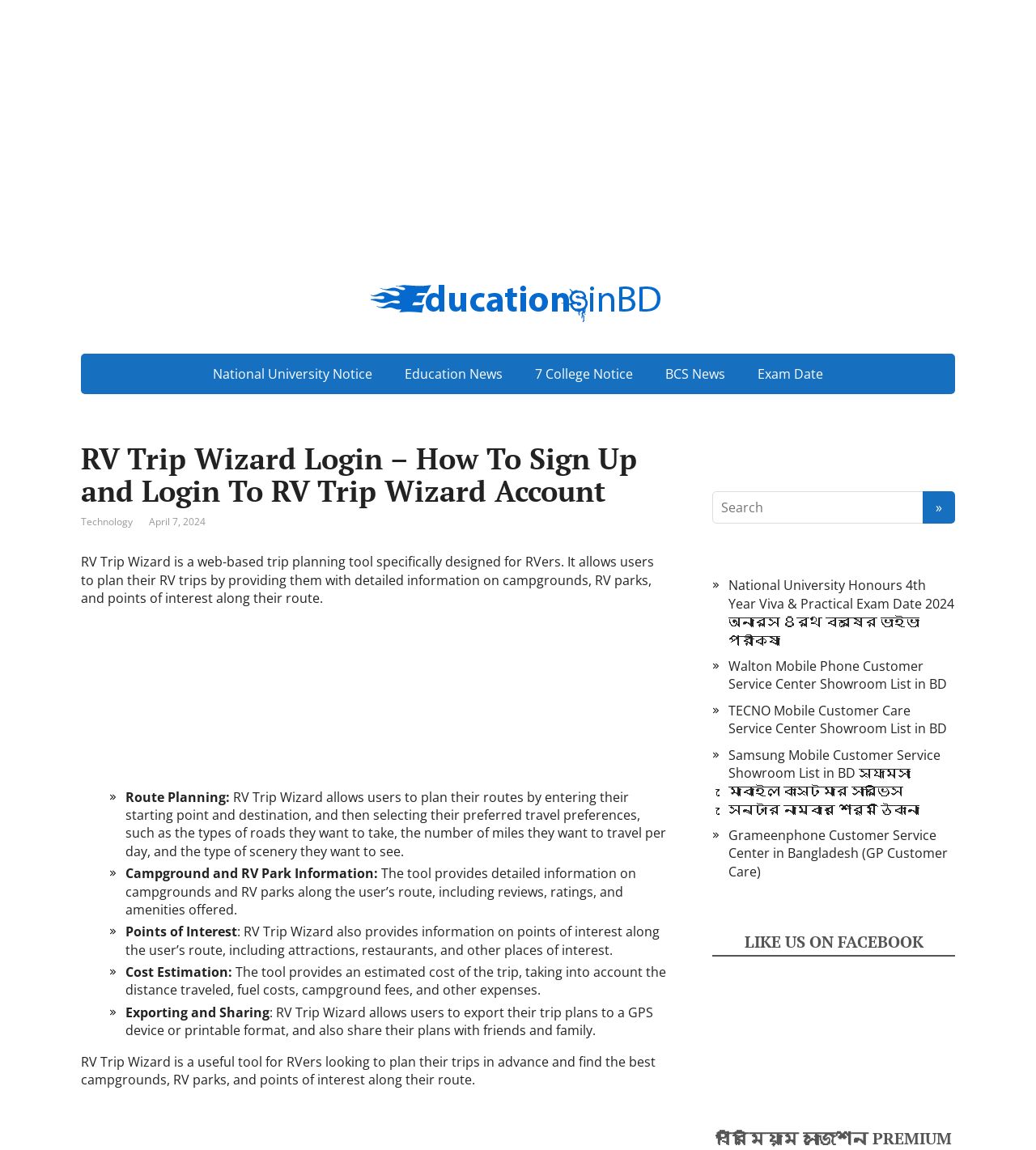What is the purpose of RV Trip Wizard?
Based on the visual content, answer with a single word or a brief phrase.

Plan RV trips